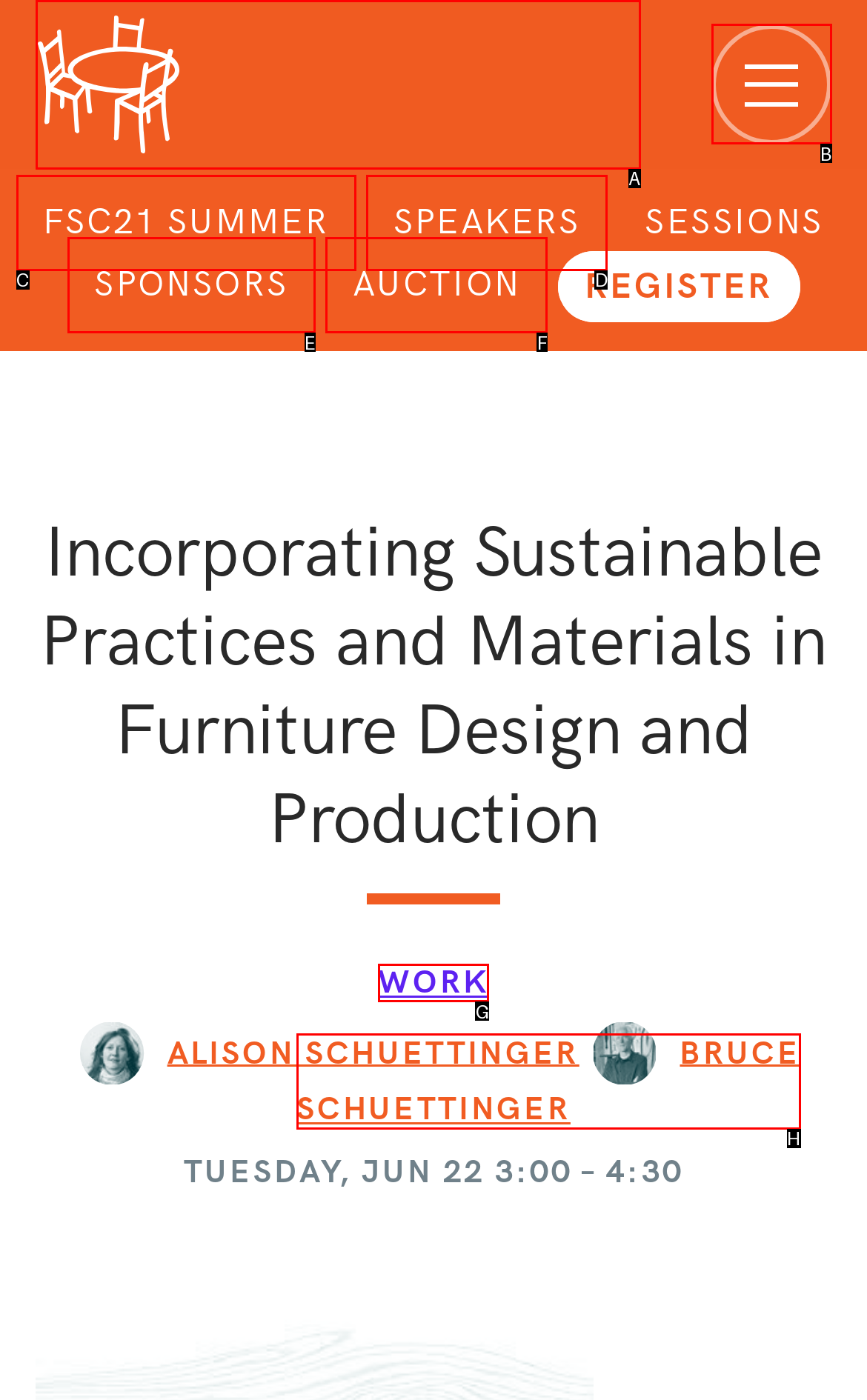Determine the letter of the element you should click to carry out the task: Expand the navigation menu
Answer with the letter from the given choices.

B